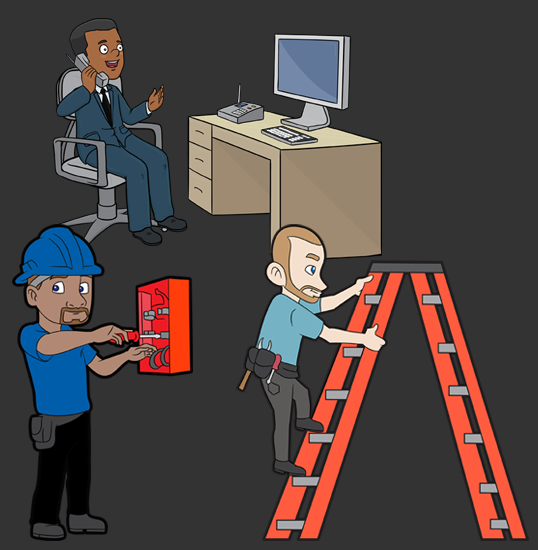Elaborate on the image by describing it in detail.

The image illustrates various roles associated with customer service and support technicians. On the right, a technician is attentively climbing a red ladder, indicating active engagement in a service task. Meanwhile, a second technician, wearing a blue shirt and safety helmet, is working on a panel, showcasing hands-on expertise in installations or repairs. In contrast, a professional seated at a desk on the left appears to be engaged in a conversation, representing the support aspect of customer service. This blend of roles highlights the dedication and teamwork involved in providing exceptional home protection solutions, emphasizing the commitment of professionals like Carl, who has extensive experience in the field, ranging from installation to design representation.